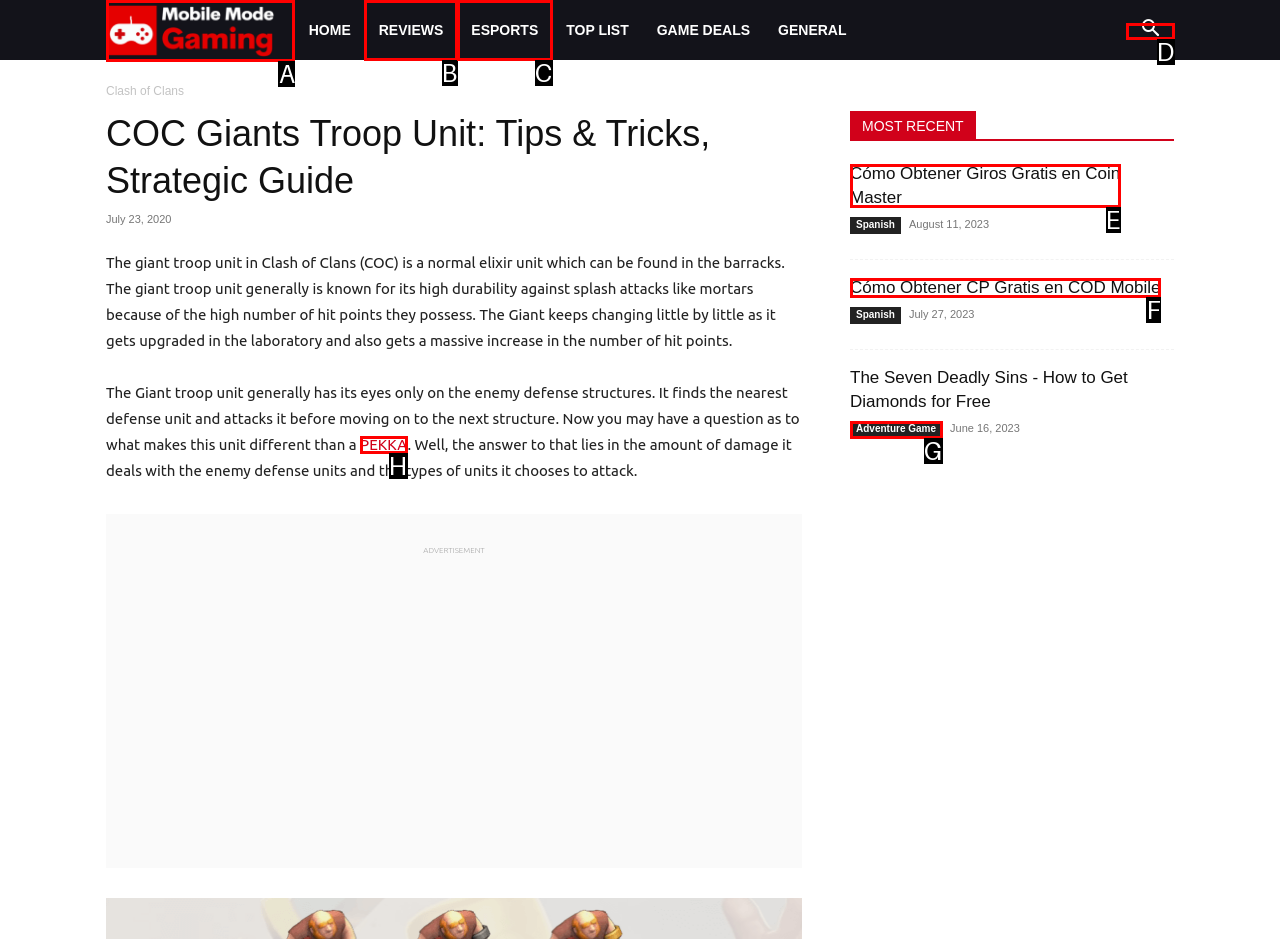Using the description: aria-label="Search", find the best-matching HTML element. Indicate your answer with the letter of the chosen option.

D